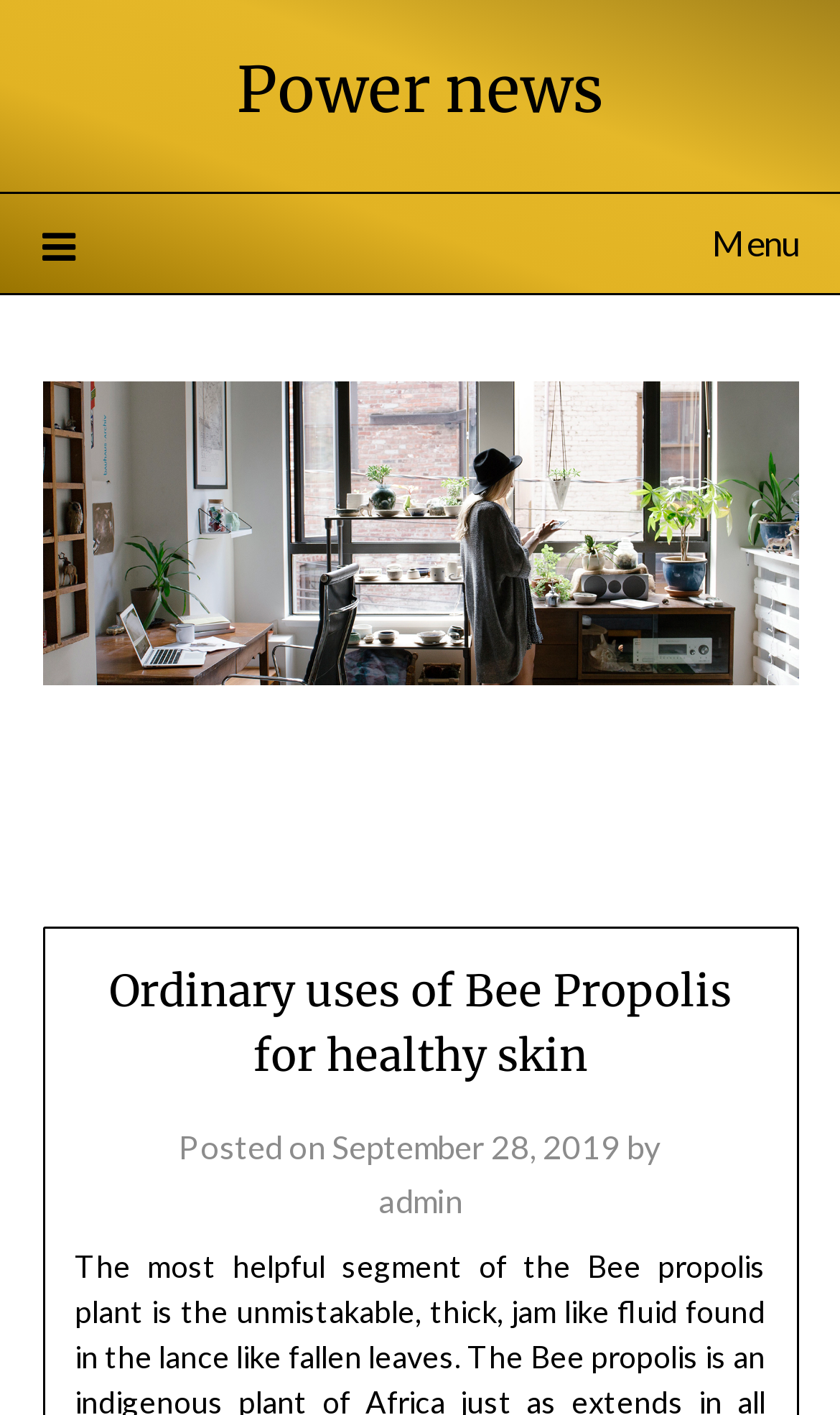Find the bounding box coordinates for the UI element that matches this description: "Power news".

[0.281, 0.035, 0.719, 0.091]